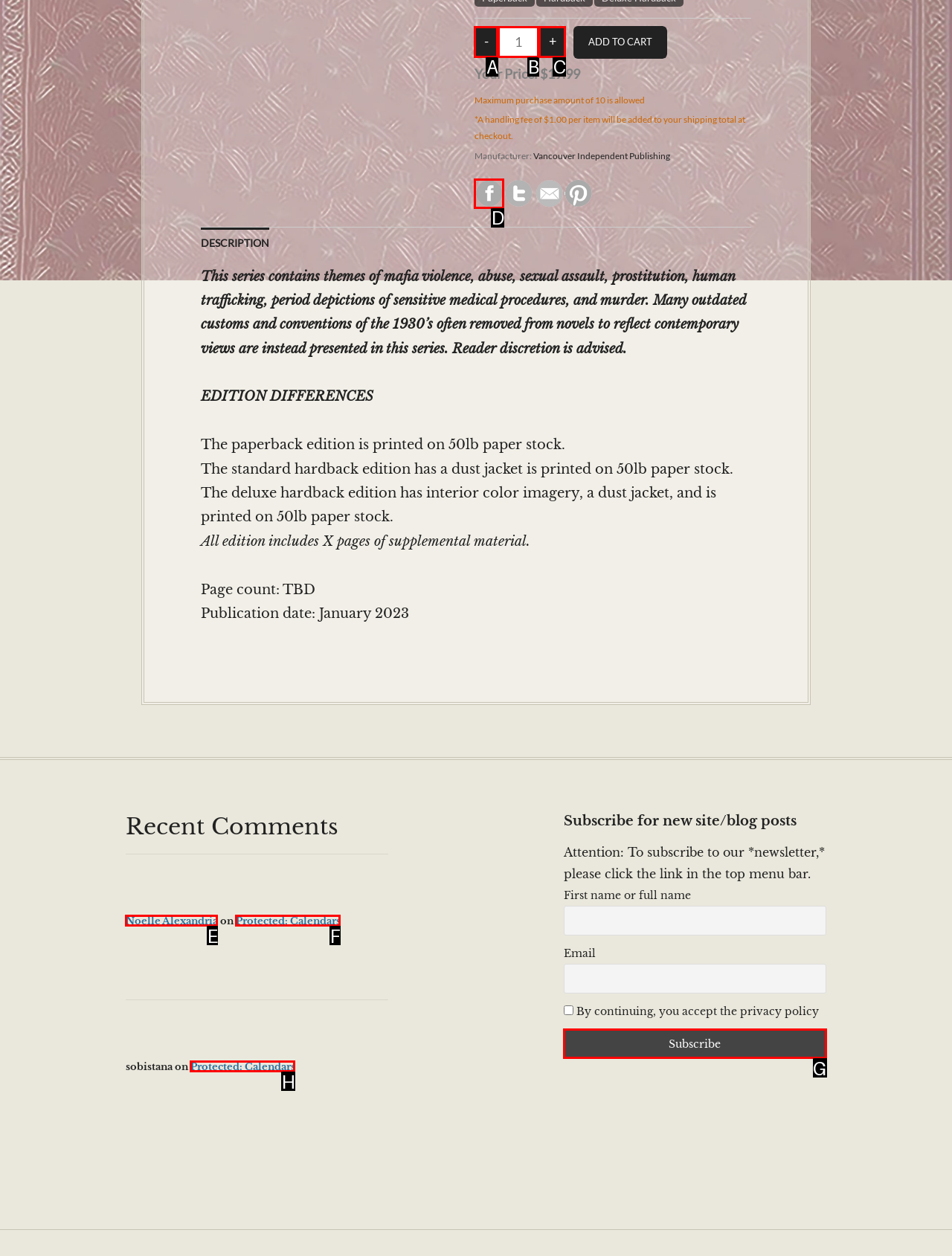Find the correct option to complete this instruction: Click the 'Subscribe' button. Reply with the corresponding letter.

G